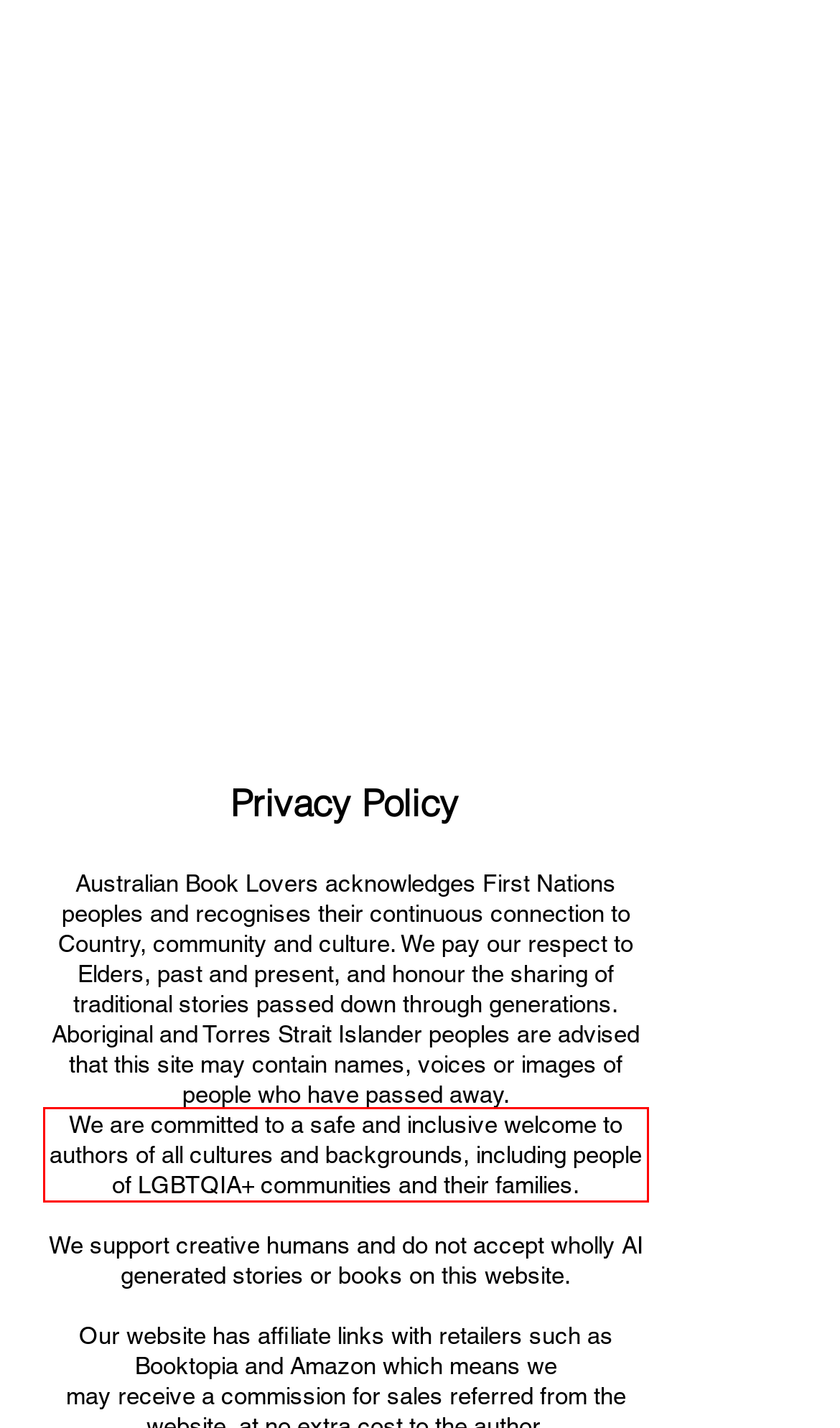You have a screenshot of a webpage where a UI element is enclosed in a red rectangle. Perform OCR to capture the text inside this red rectangle.

We are committed to a safe and inclusive welcome to authors of all cultures and backgrounds, including people of LGBTQIA+ communities and their families.